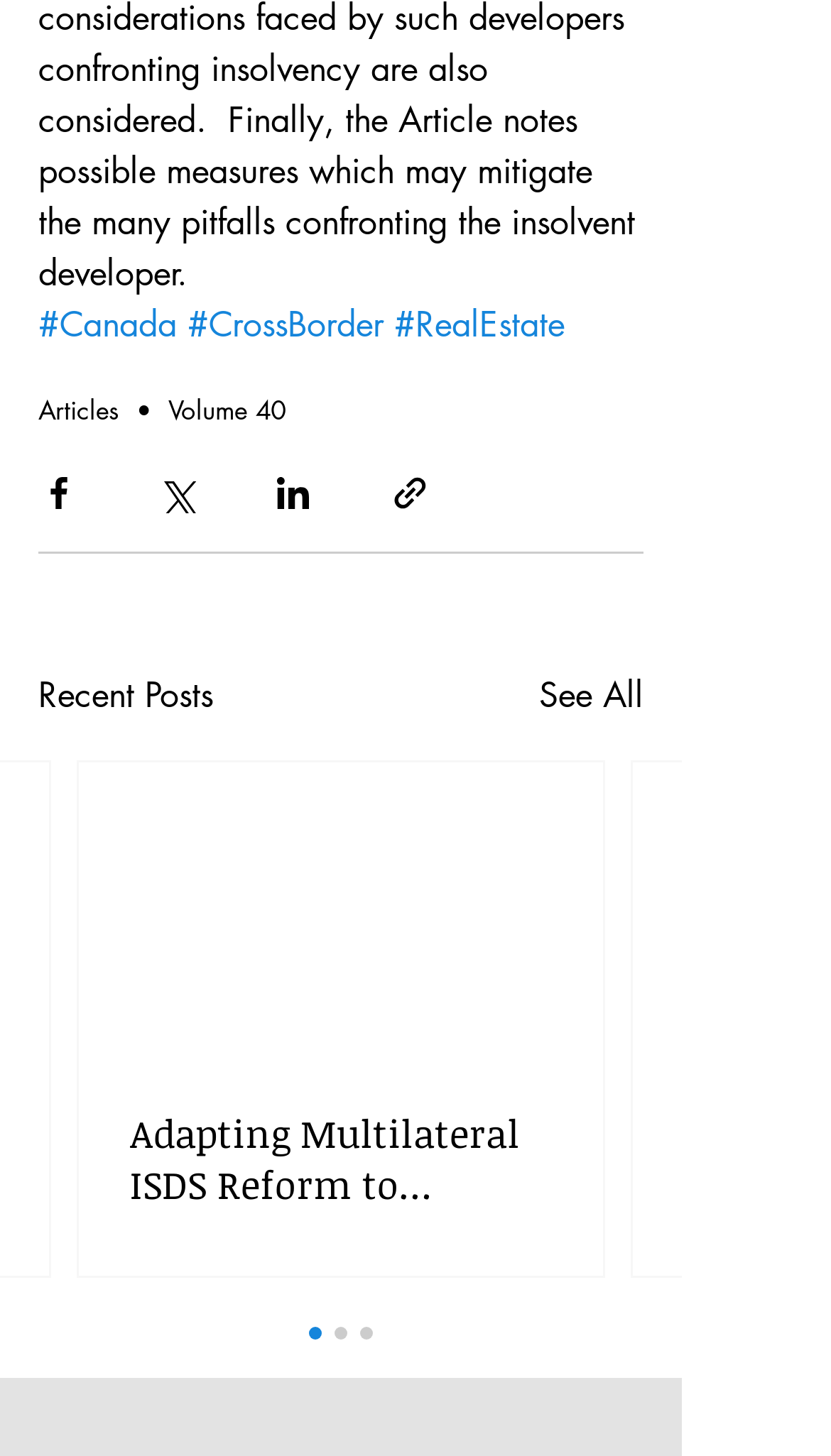Find the bounding box coordinates of the UI element according to this description: "Volume 40".

[0.203, 0.269, 0.344, 0.294]